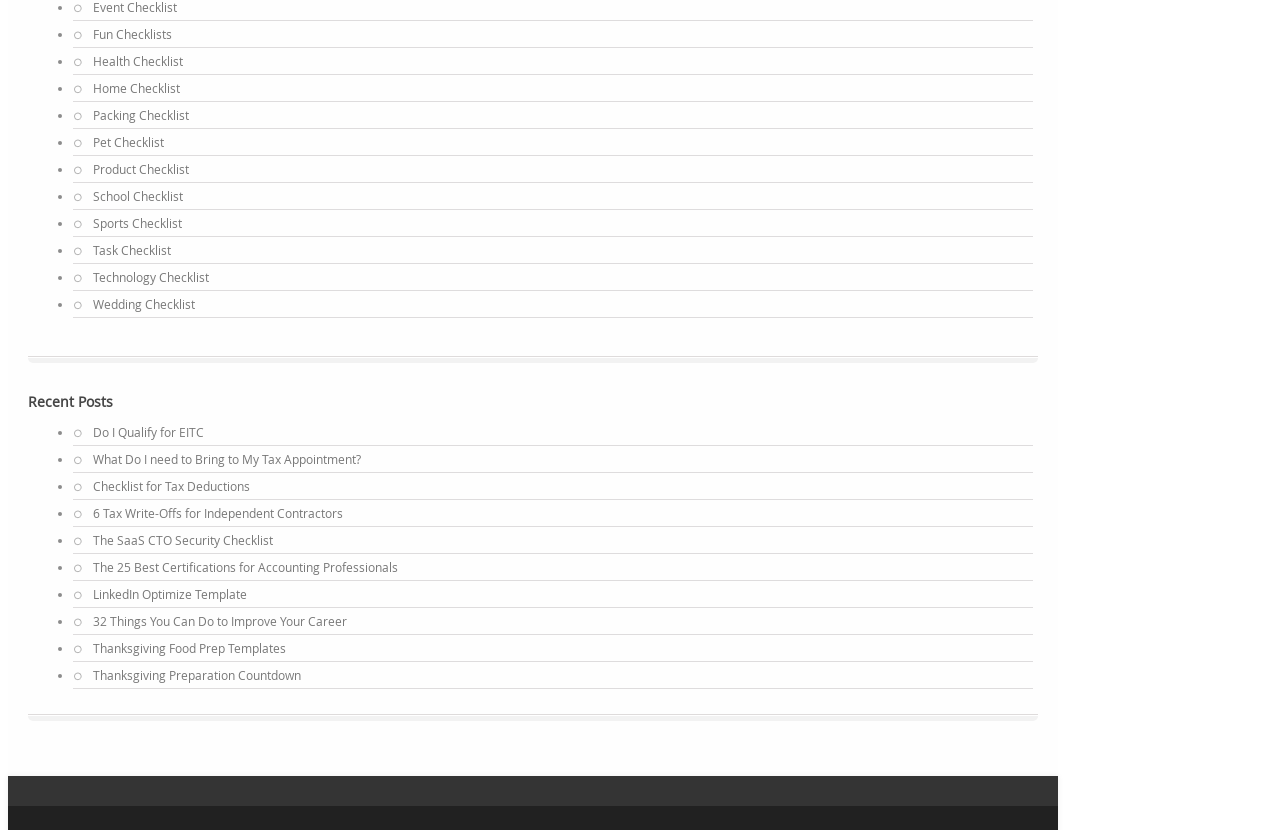Determine the bounding box coordinates of the clickable region to follow the instruction: "Click on Fun Checklists".

[0.073, 0.032, 0.134, 0.051]